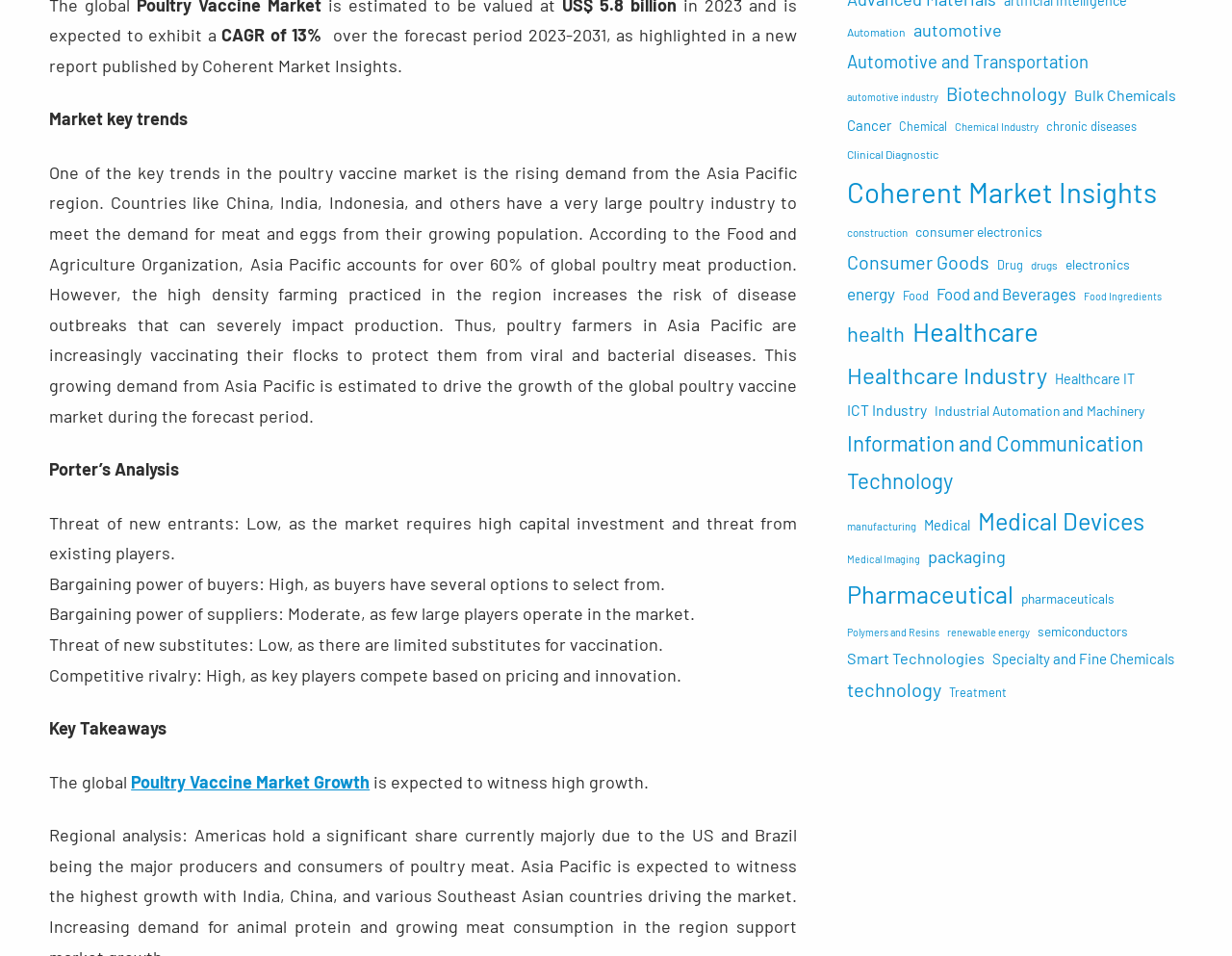Provide the bounding box coordinates of the section that needs to be clicked to accomplish the following instruction: "Learn about Biotechnology market trends."

[0.768, 0.08, 0.865, 0.115]